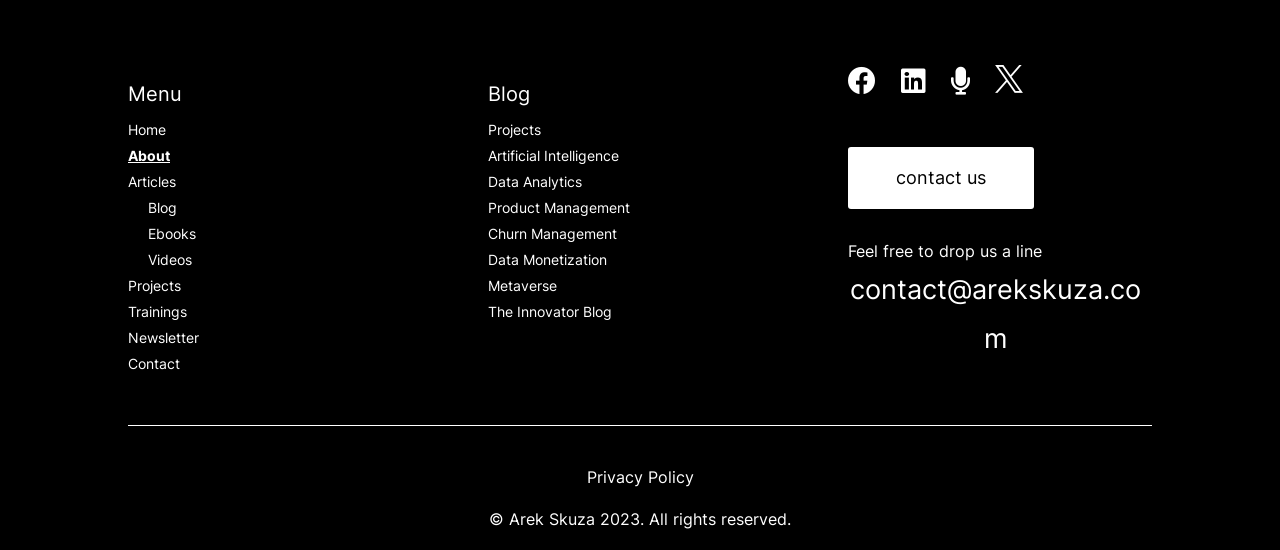Please identify the bounding box coordinates of the element I should click to complete this instruction: 'read about artificial intelligence'. The coordinates should be given as four float numbers between 0 and 1, like this: [left, top, right, bottom].

[0.381, 0.266, 0.484, 0.297]